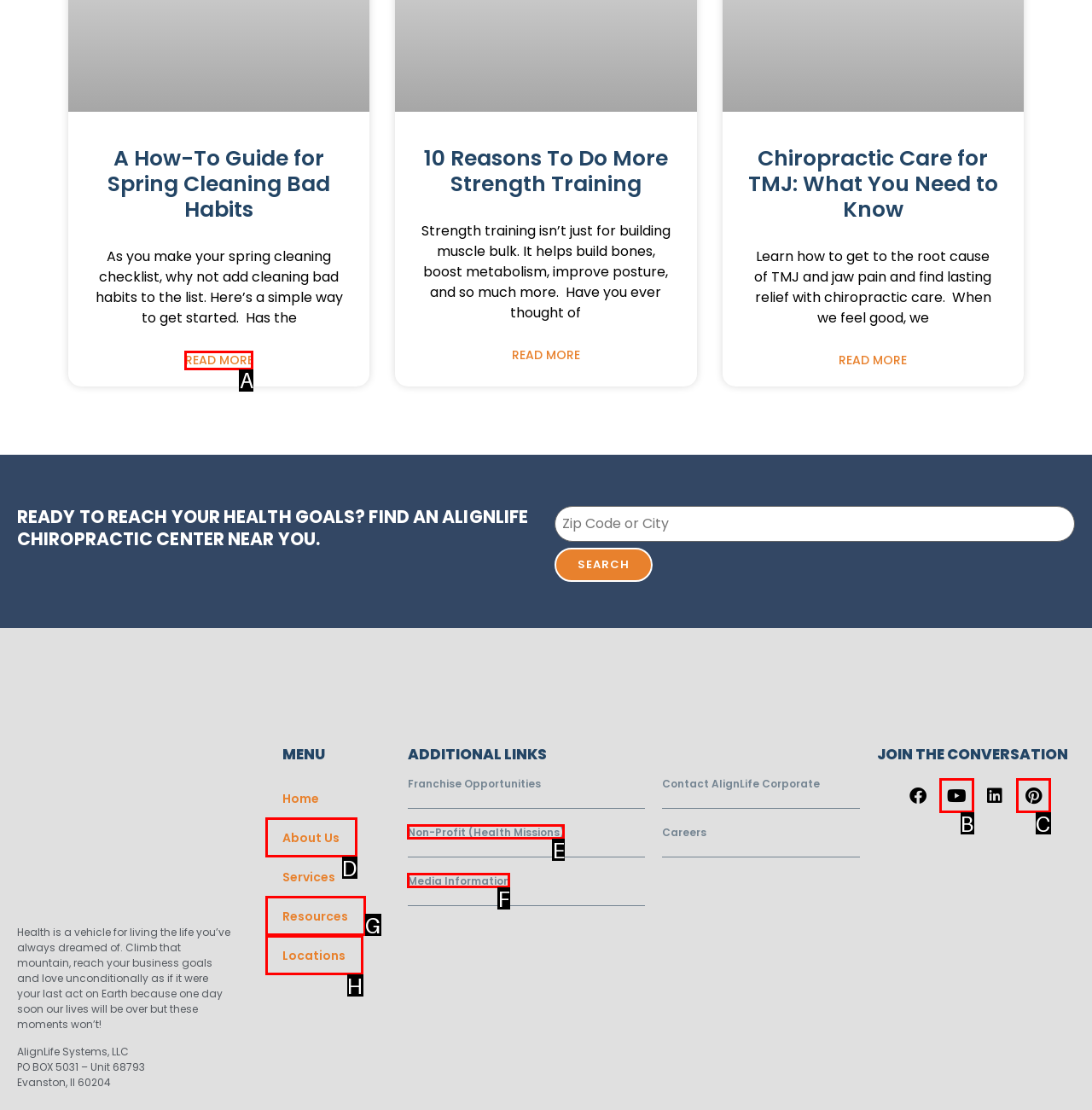Out of the given choices, which letter corresponds to the UI element required to Read more about A How-To Guide for Spring Cleaning Bad Habits? Answer with the letter.

A